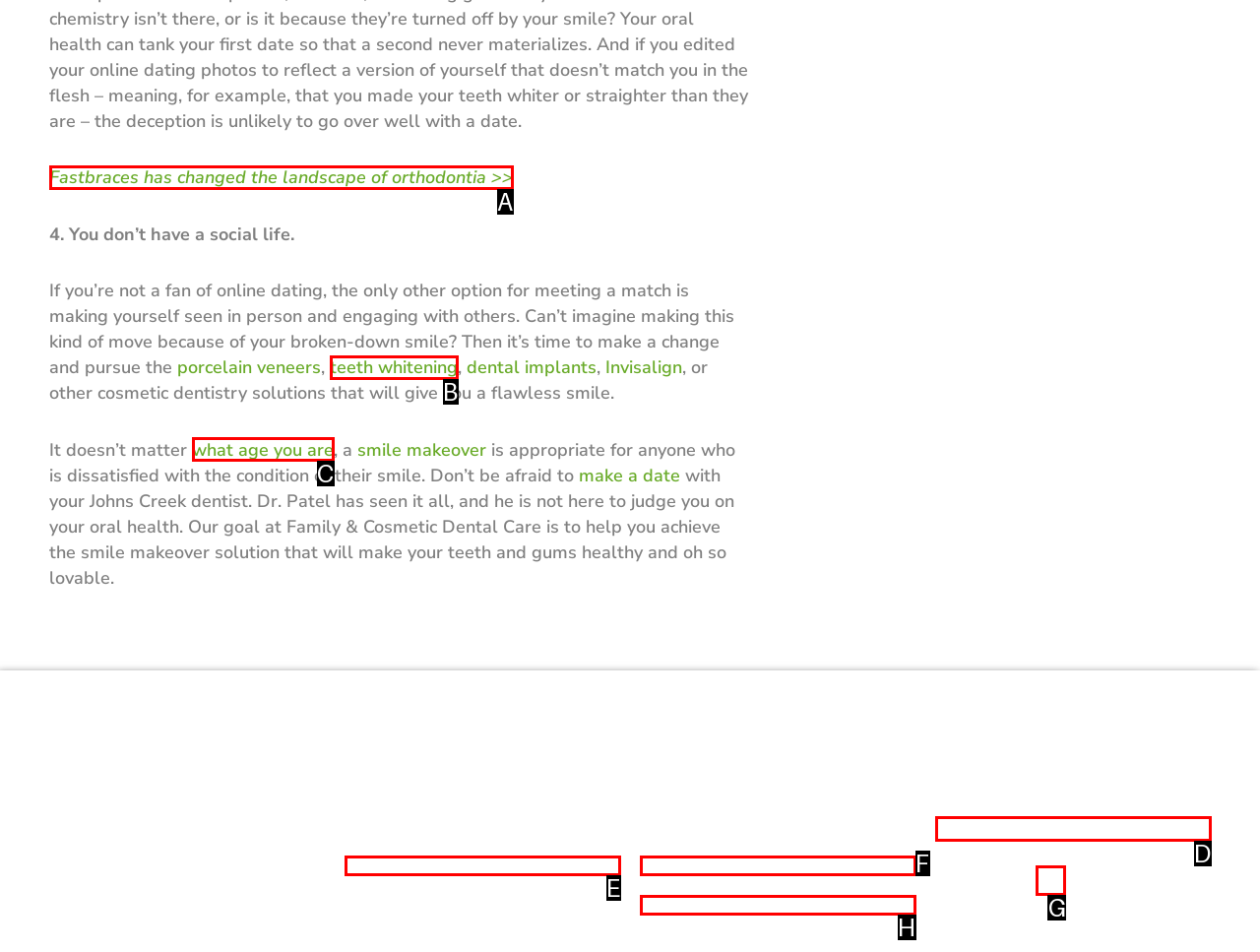Determine the option that aligns with this description: what age you are
Reply with the option's letter directly.

C